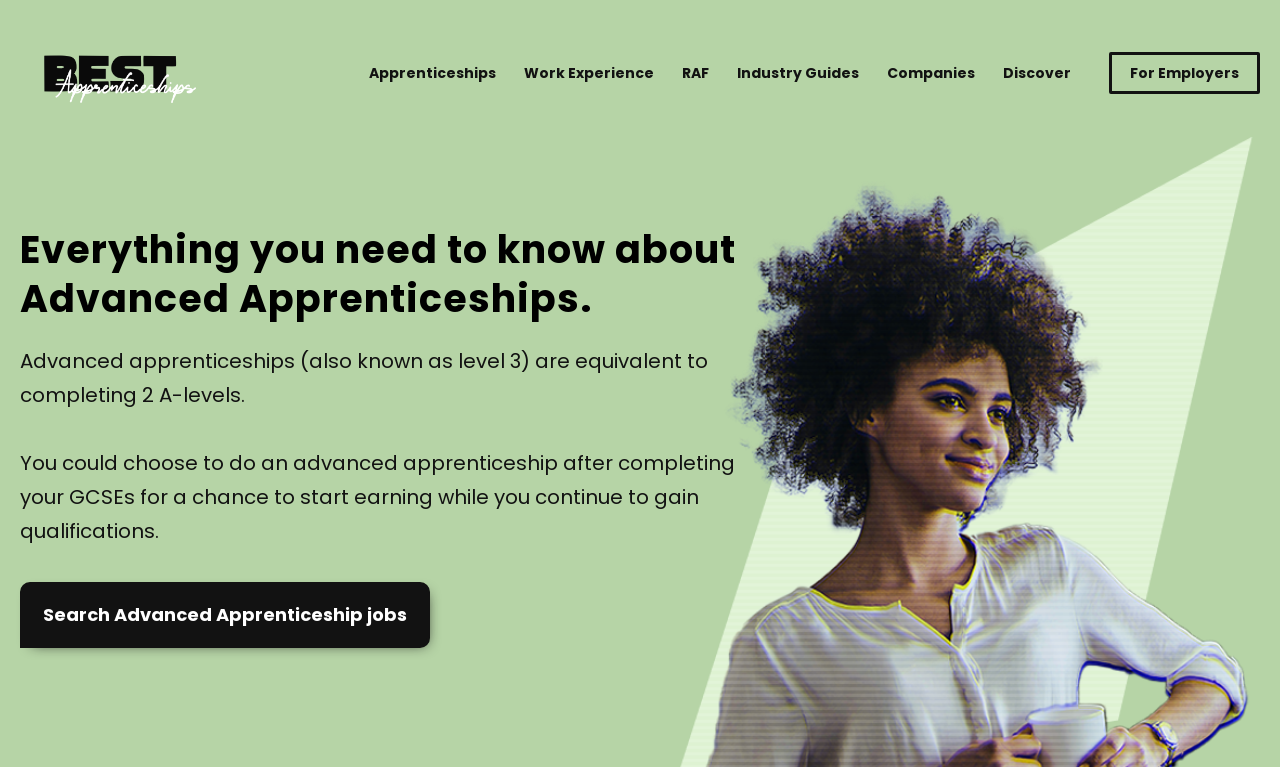Please locate the bounding box coordinates of the element that should be clicked to complete the given instruction: "Click on the 'Best Apprenticeships' link".

[0.016, 0.077, 0.156, 0.11]